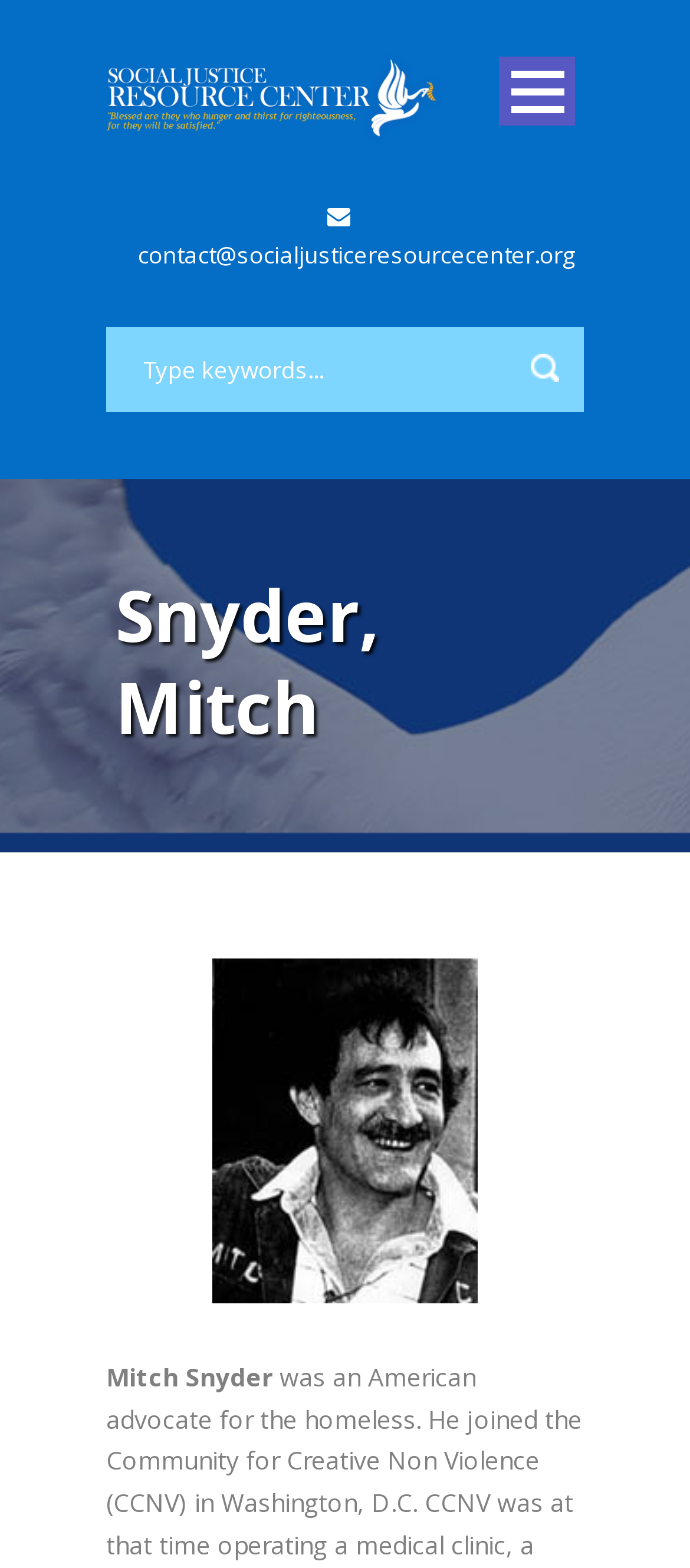Is there a search function on this webpage?
Please provide a single word or phrase in response based on the screenshot.

Yes